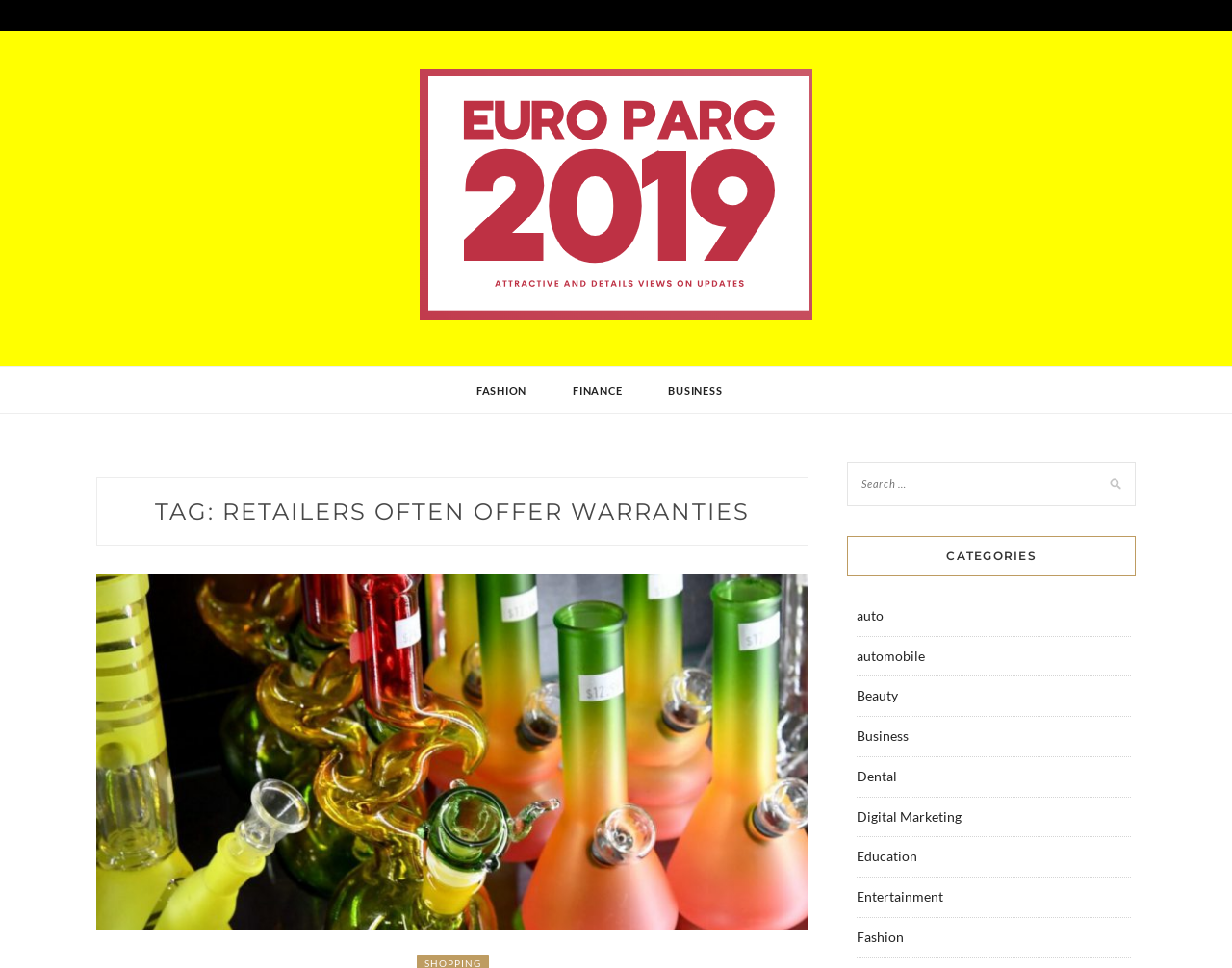Please identify the bounding box coordinates of the element's region that I should click in order to complete the following instruction: "go to Euro Parc 2019 homepage". The bounding box coordinates consist of four float numbers between 0 and 1, i.e., [left, top, right, bottom].

[0.341, 0.317, 0.659, 0.334]